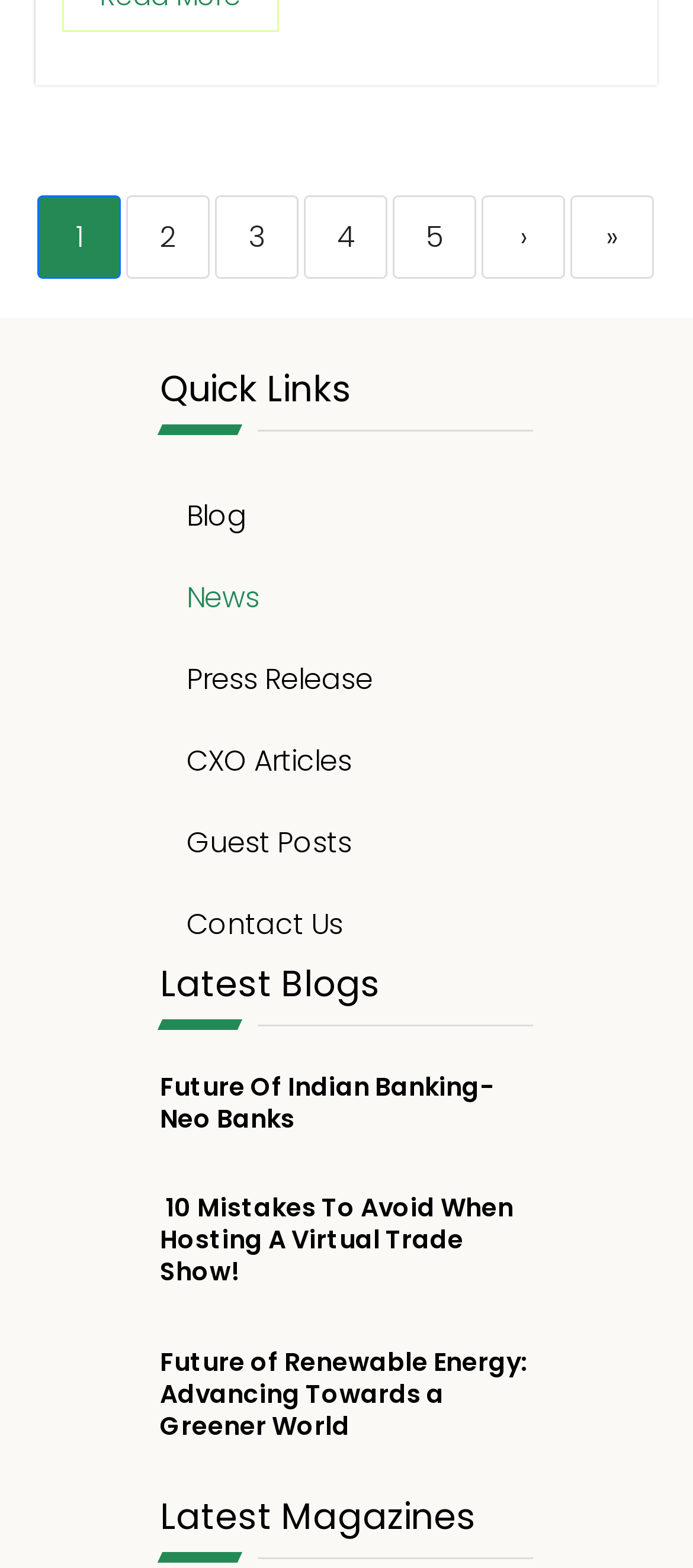Refer to the image and provide an in-depth answer to the question: 
What is the first link on the page?

The first link on the page is '2' which is located at the top of the page with a bounding box of [0.182, 0.124, 0.303, 0.177].